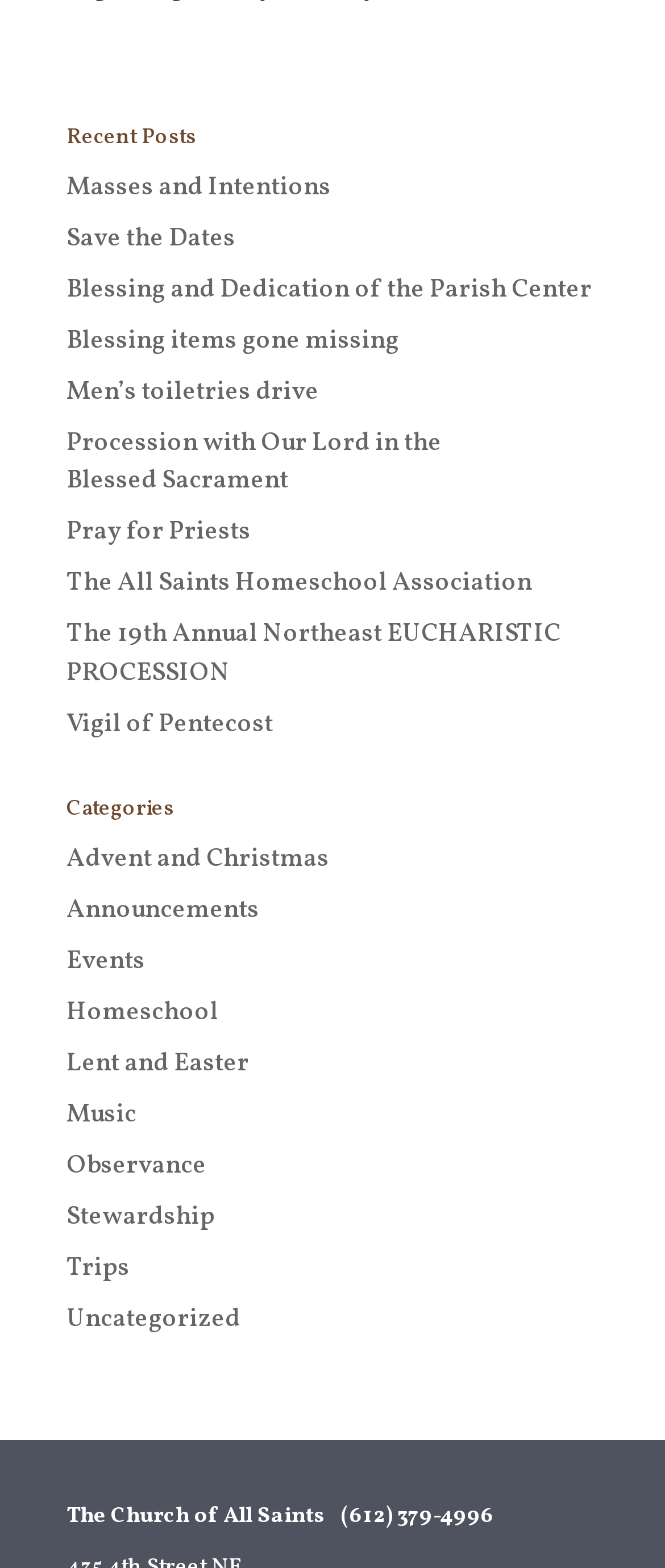For the following element description, predict the bounding box coordinates in the format (top-left x, top-left y, bottom-right x, bottom-right y). All values should be floating point numbers between 0 and 1. Description: The All Saints Homeschool Association

[0.1, 0.361, 0.8, 0.384]